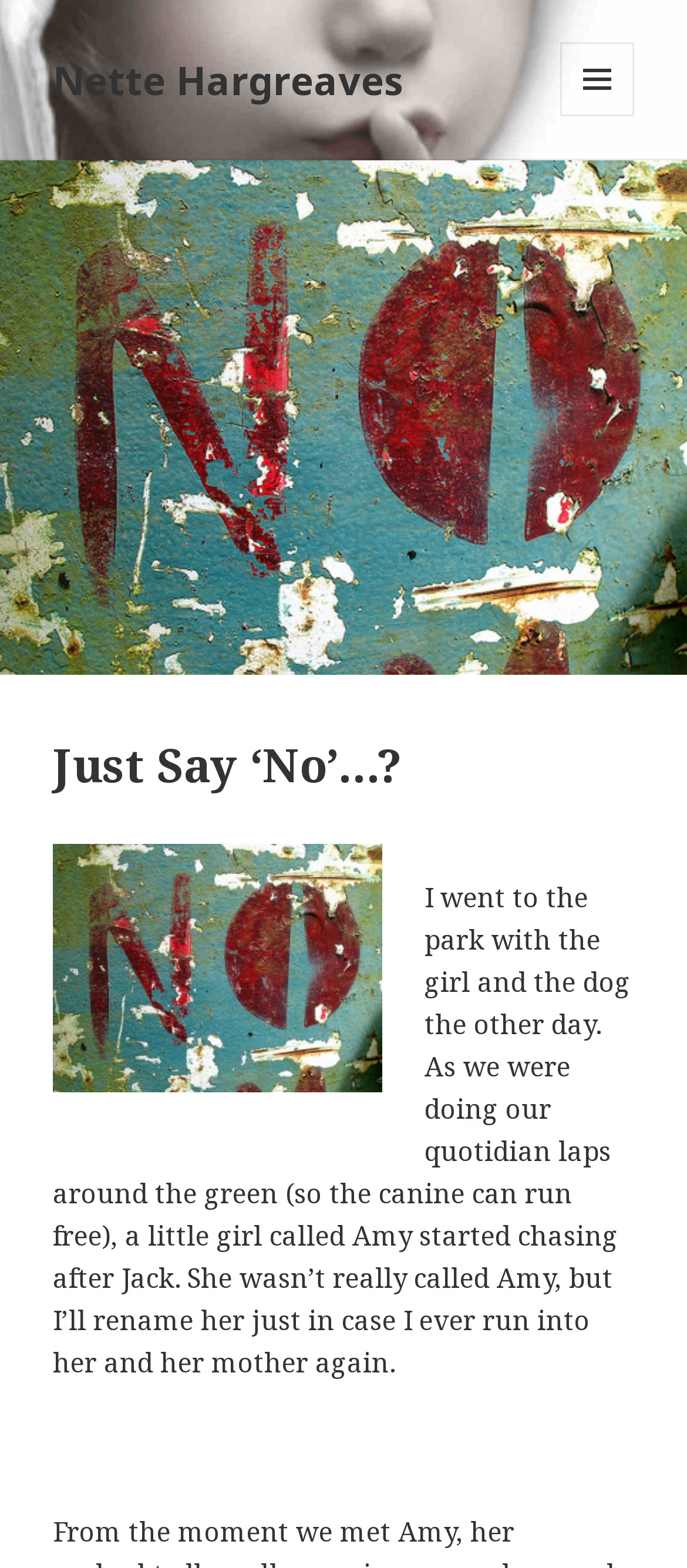Given the element description, predict the bounding box coordinates in the format (top-left x, top-left y, bottom-right x, bottom-right y), using floating point numbers between 0 and 1: Menu and widgets

[0.815, 0.027, 0.923, 0.074]